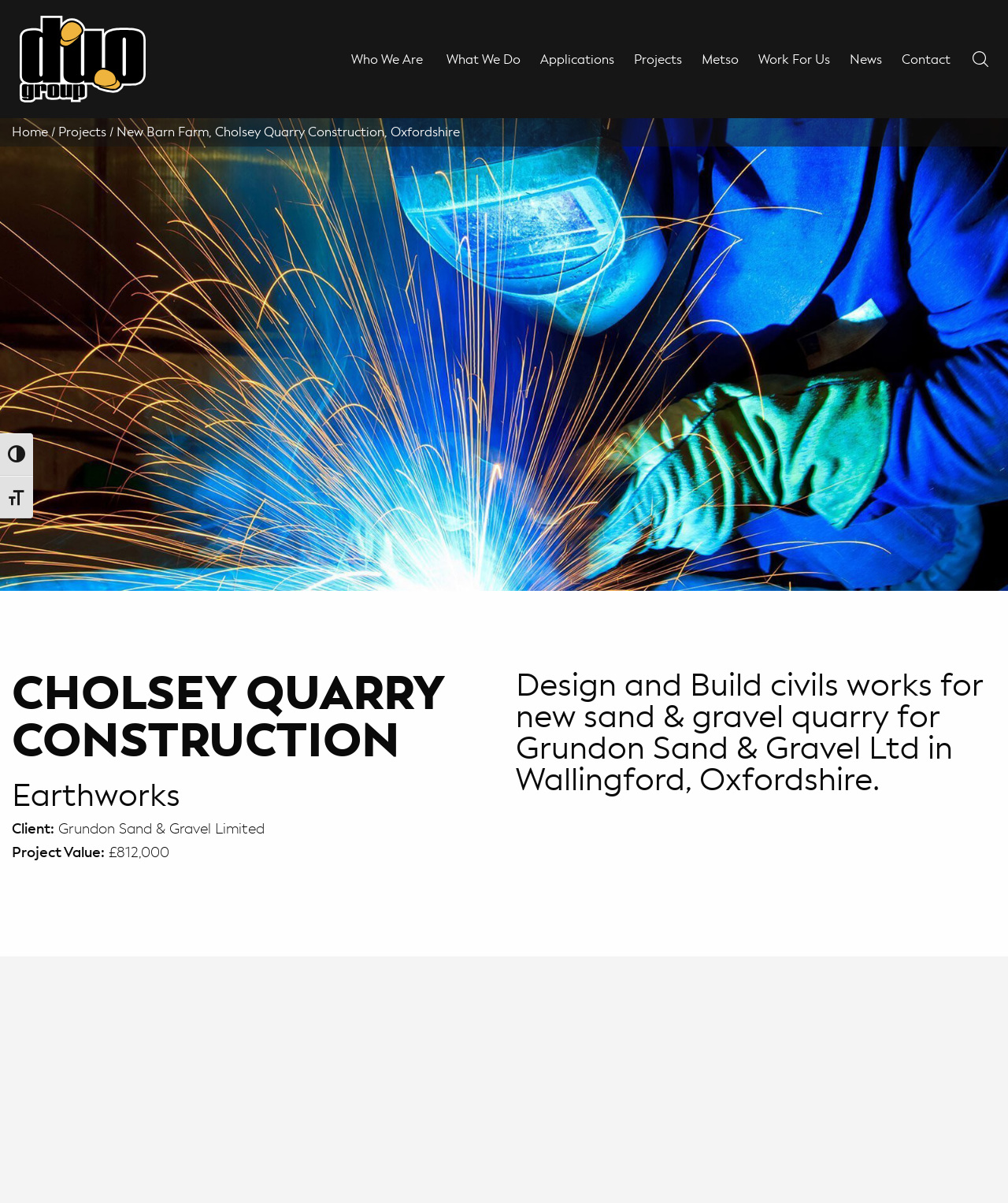What is the purpose of the button with the image of a magnifying glass?
Provide an in-depth answer to the question, covering all aspects.

I found the answer by looking at the button with the image of a magnifying glass, which is a common icon for search functionality, and the text 'Search Open' next to it, indicating that it is a search button.